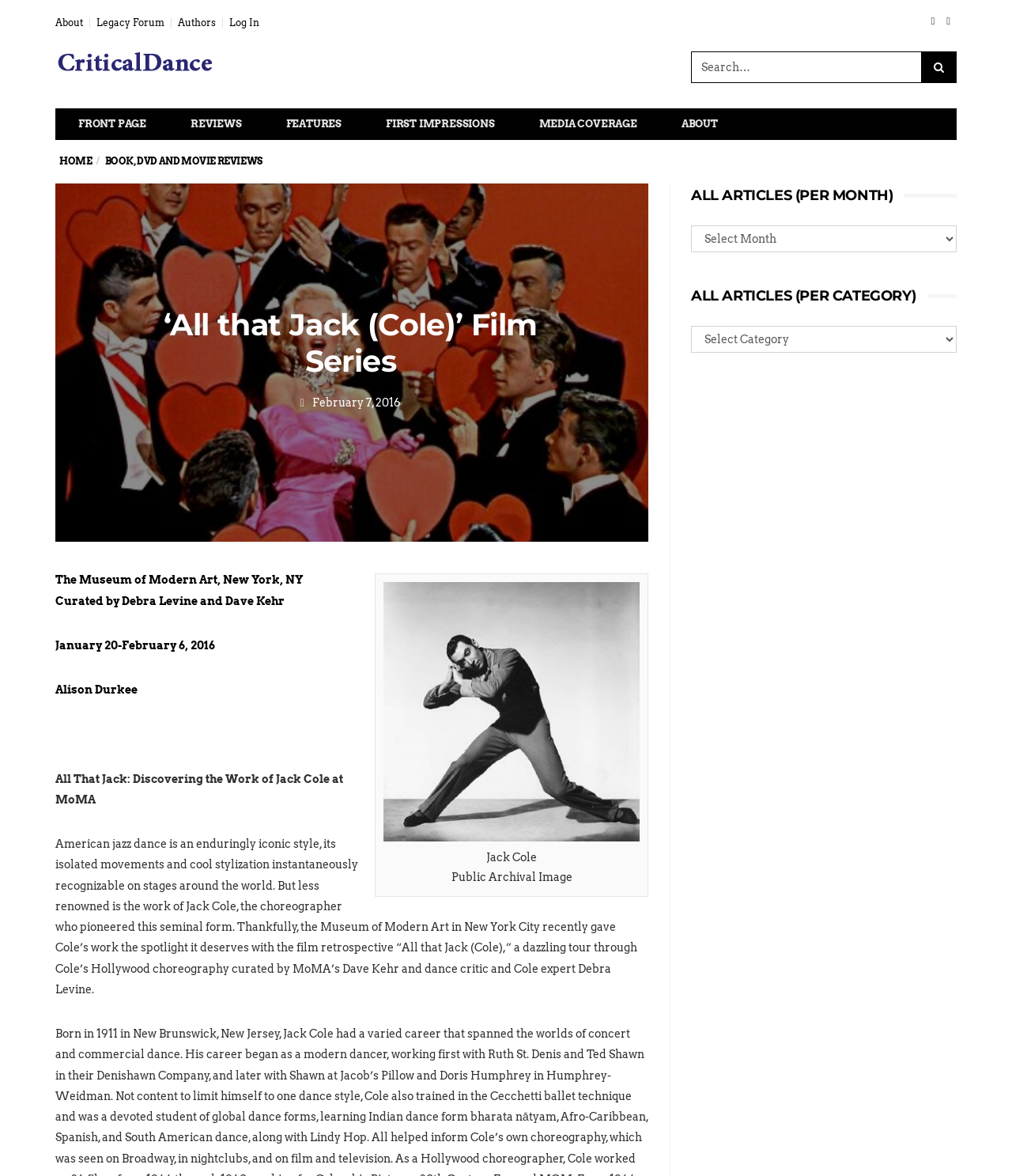Please analyze the image and give a detailed answer to the question:
What is the name of the museum mentioned in the article?

I found the answer by reading the StaticText element with the text 'The Museum of Modern Art, New York, NY' which is a child of the HeaderAsNonLandmark element.